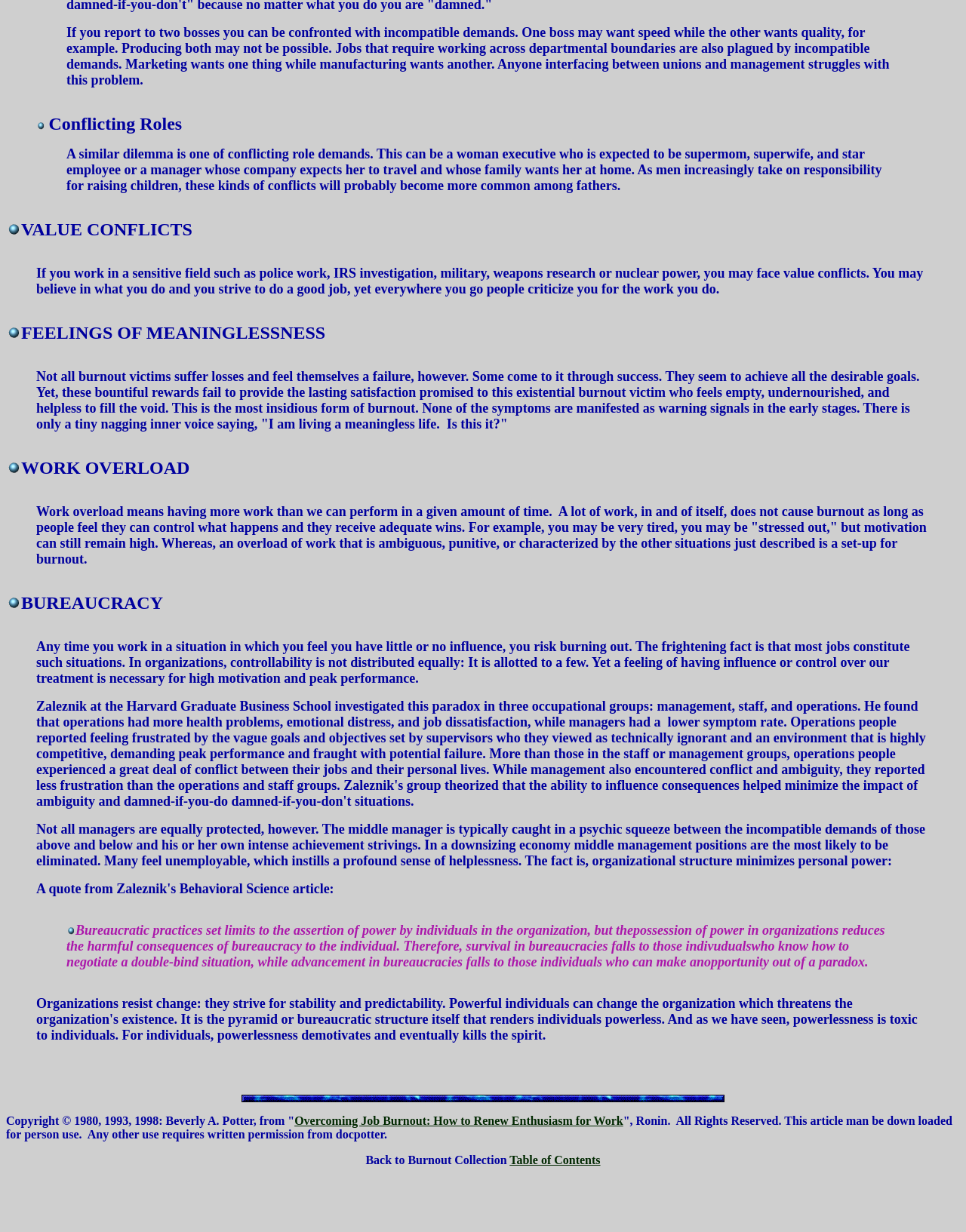What is an example of incompatible demands?
Using the image as a reference, answer the question in detail.

According to the webpage, an example of incompatible demands is when one boss wants speed while the other wants quality, and producing both may not be possible. This is a situation where an individual is faced with conflicting demands that cannot be reconciled.